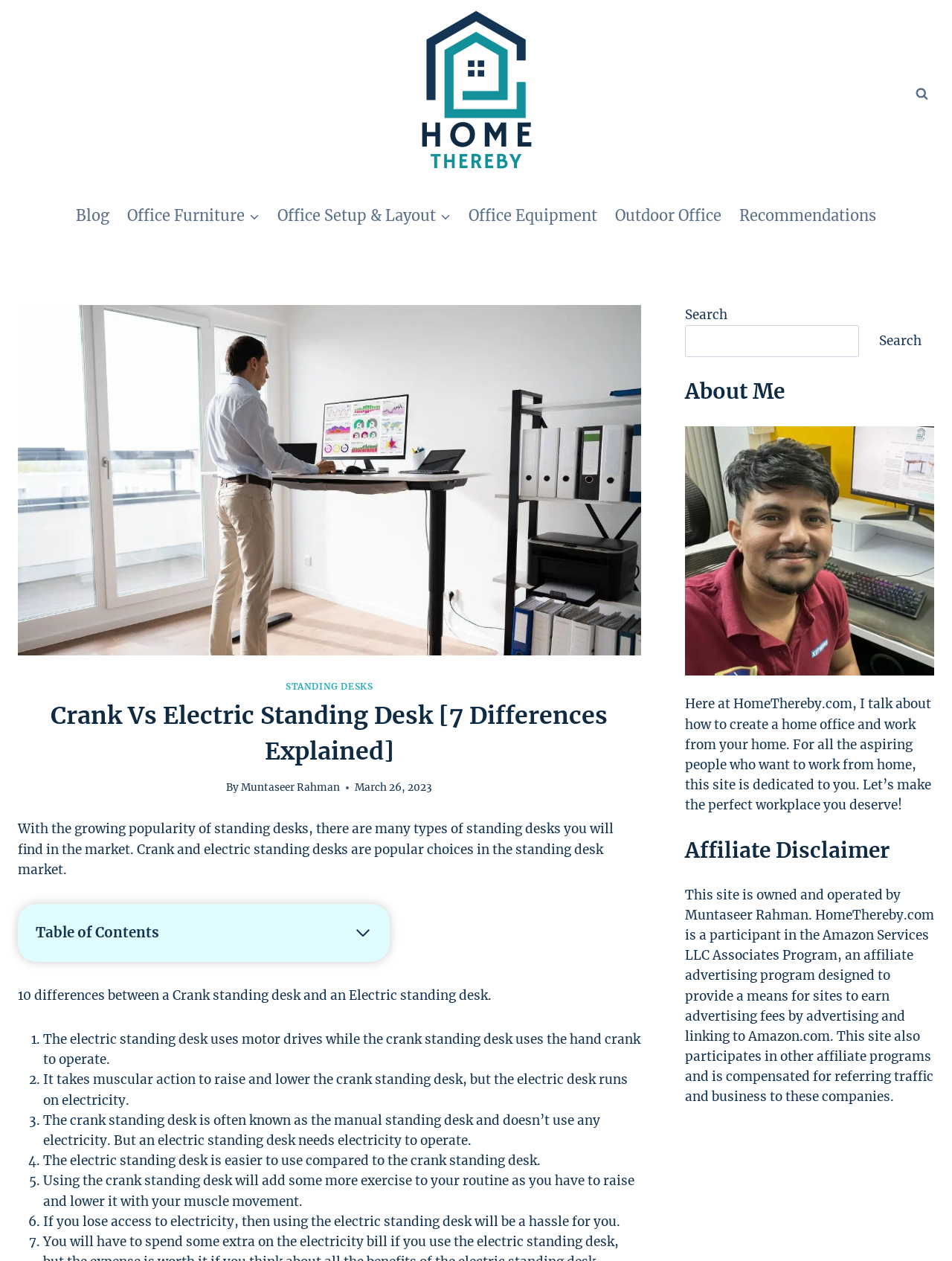Please identify the coordinates of the bounding box for the clickable region that will accomplish this instruction: "Read the 'About Me' section".

[0.72, 0.298, 0.981, 0.323]